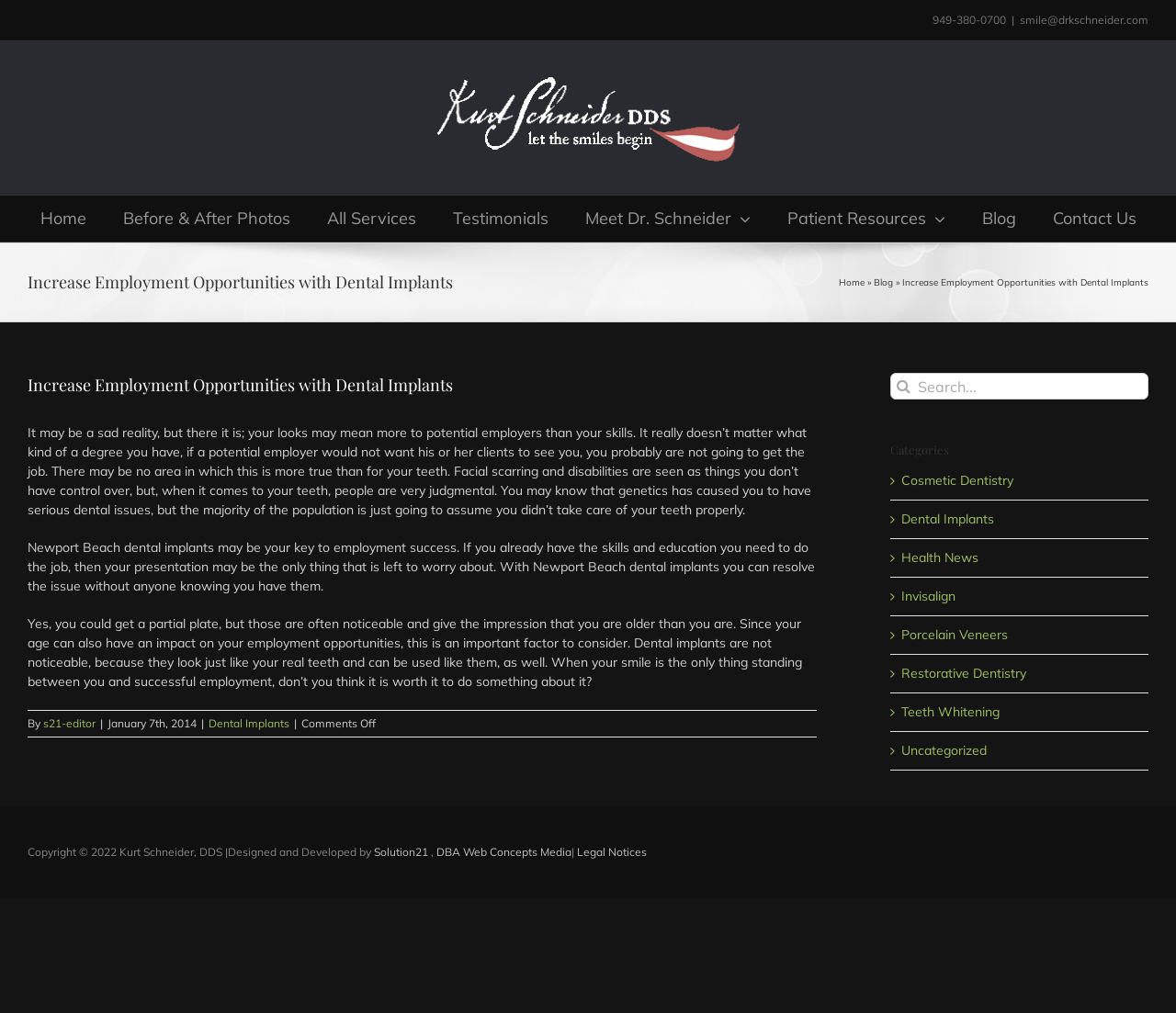What is the name of the dentist?
Could you please answer the question thoroughly and with as much detail as possible?

The name of the dentist can be found in the logo at the top of the webpage, which says 'Kurt Schneider, DDS'.